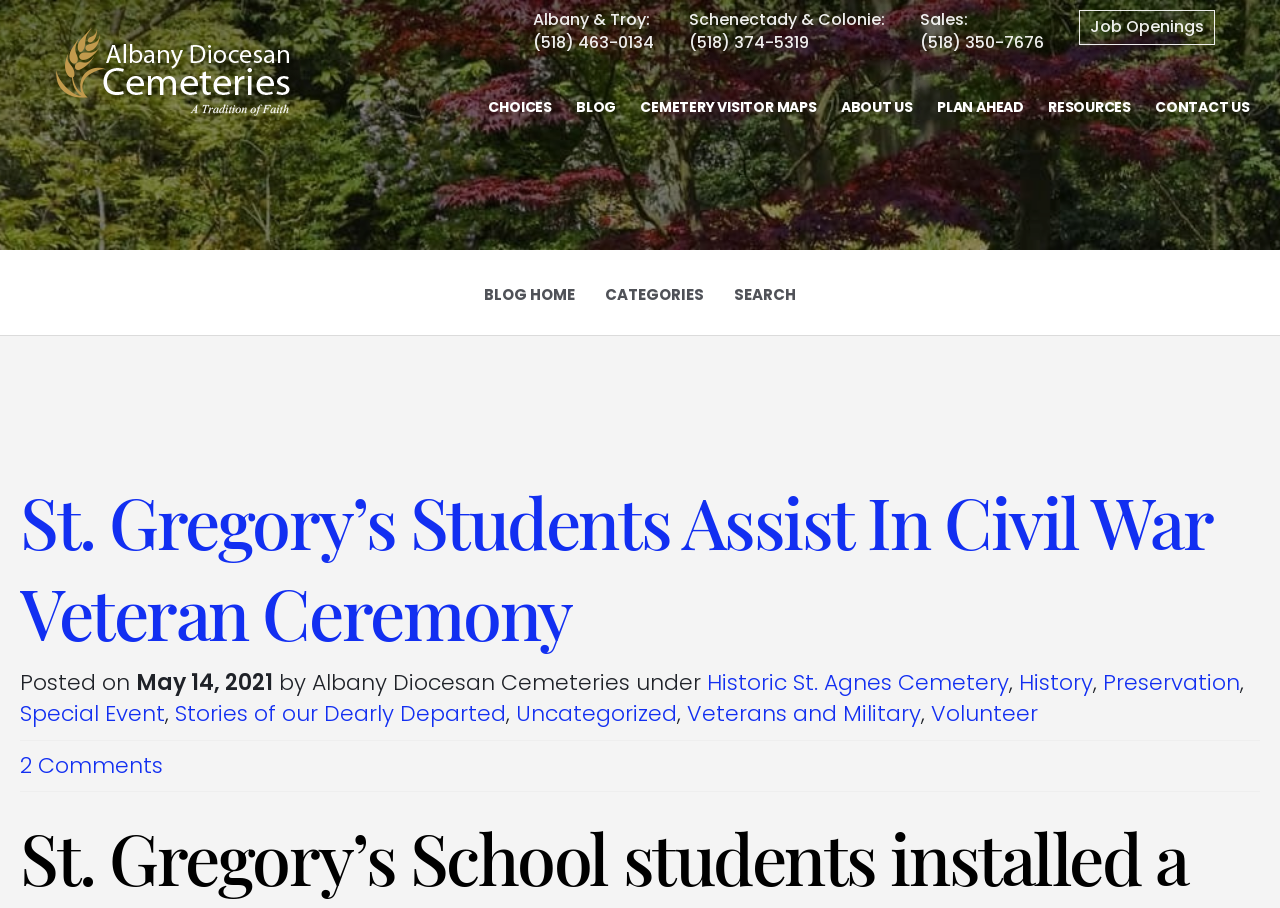Extract the primary heading text from the webpage.

St. Gregory’s Students Assist In Civil War Veteran Ceremony